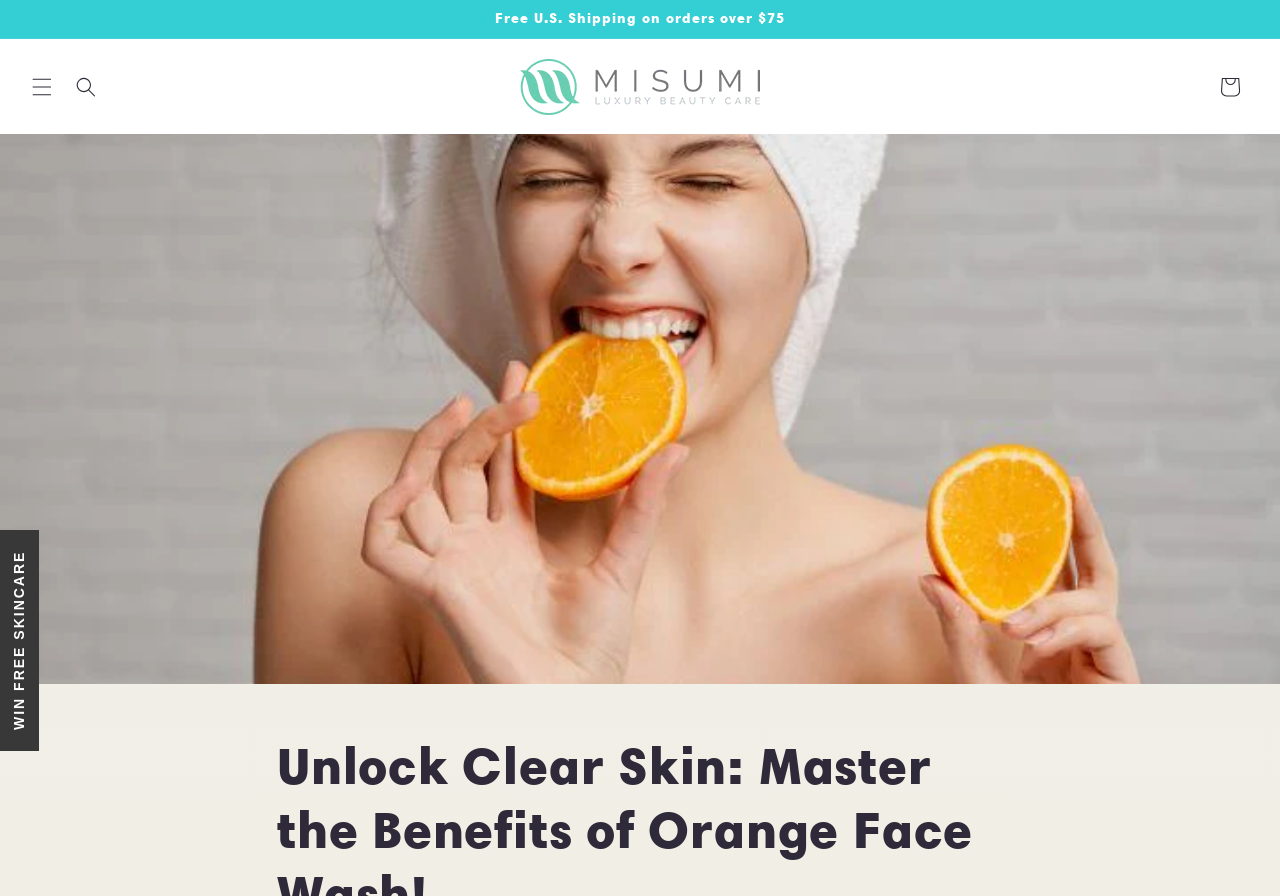Please provide a detailed answer to the question below based on the screenshot: 
What is the purpose of the button on the top right corner?

I found a button element on the top right corner of the page with the label 'Cart'. This suggests that the button is used to access the user's shopping cart.